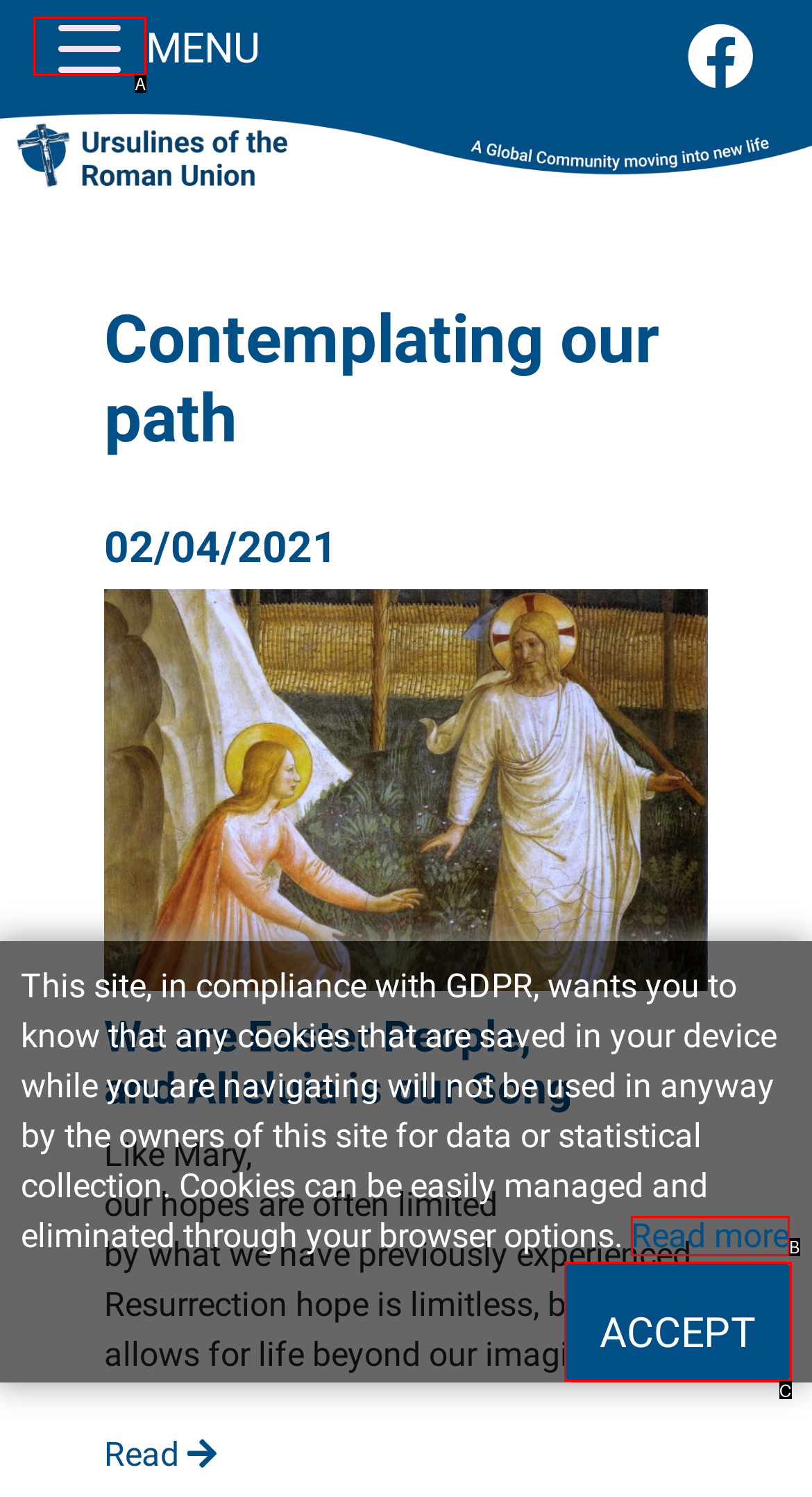Select the letter from the given choices that aligns best with the description: Read more. Reply with the specific letter only.

B